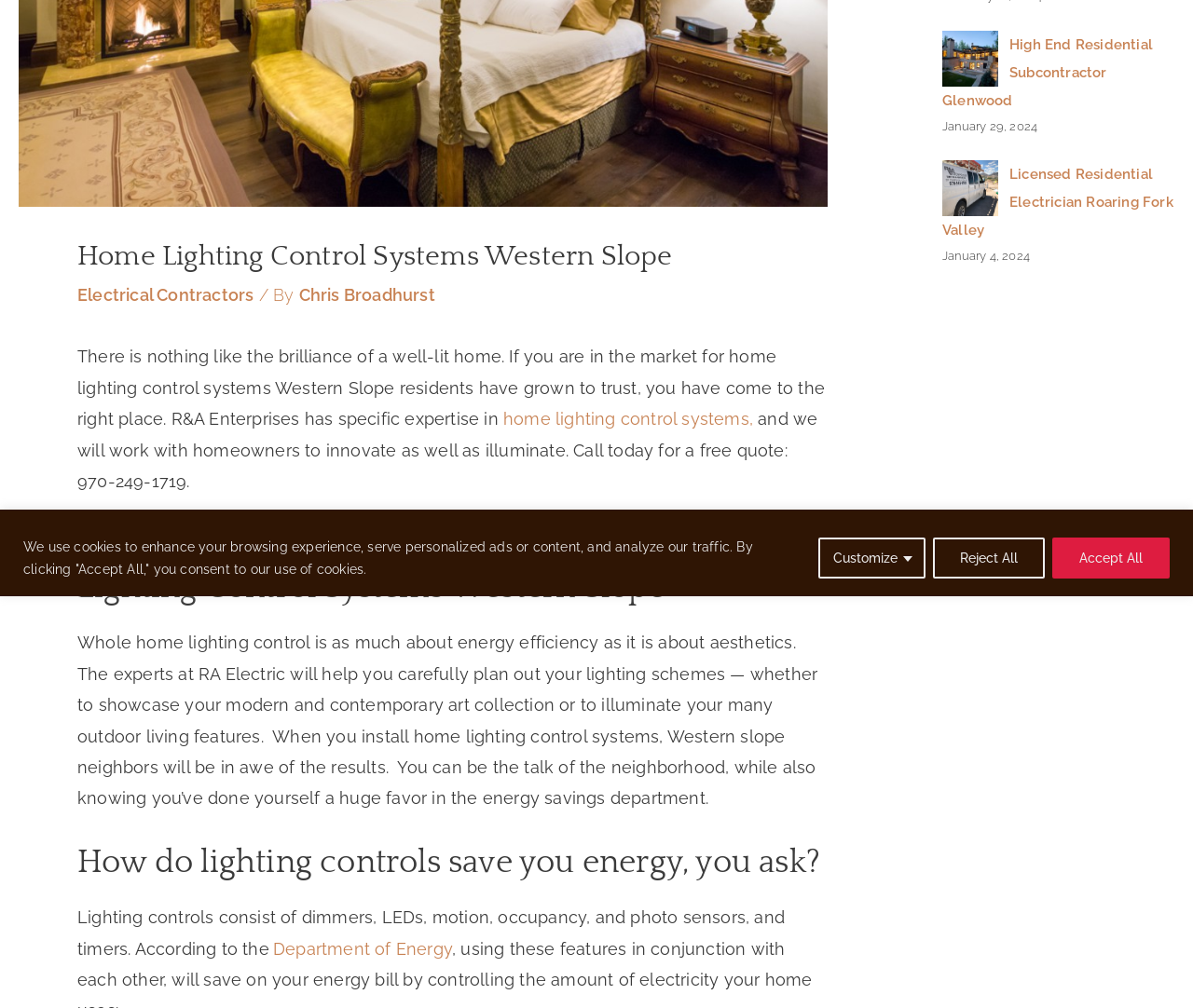Using the provided element description: "Department of Energy", identify the bounding box coordinates. The coordinates should be four floats between 0 and 1 in the order [left, top, right, bottom].

[0.226, 0.931, 0.379, 0.951]